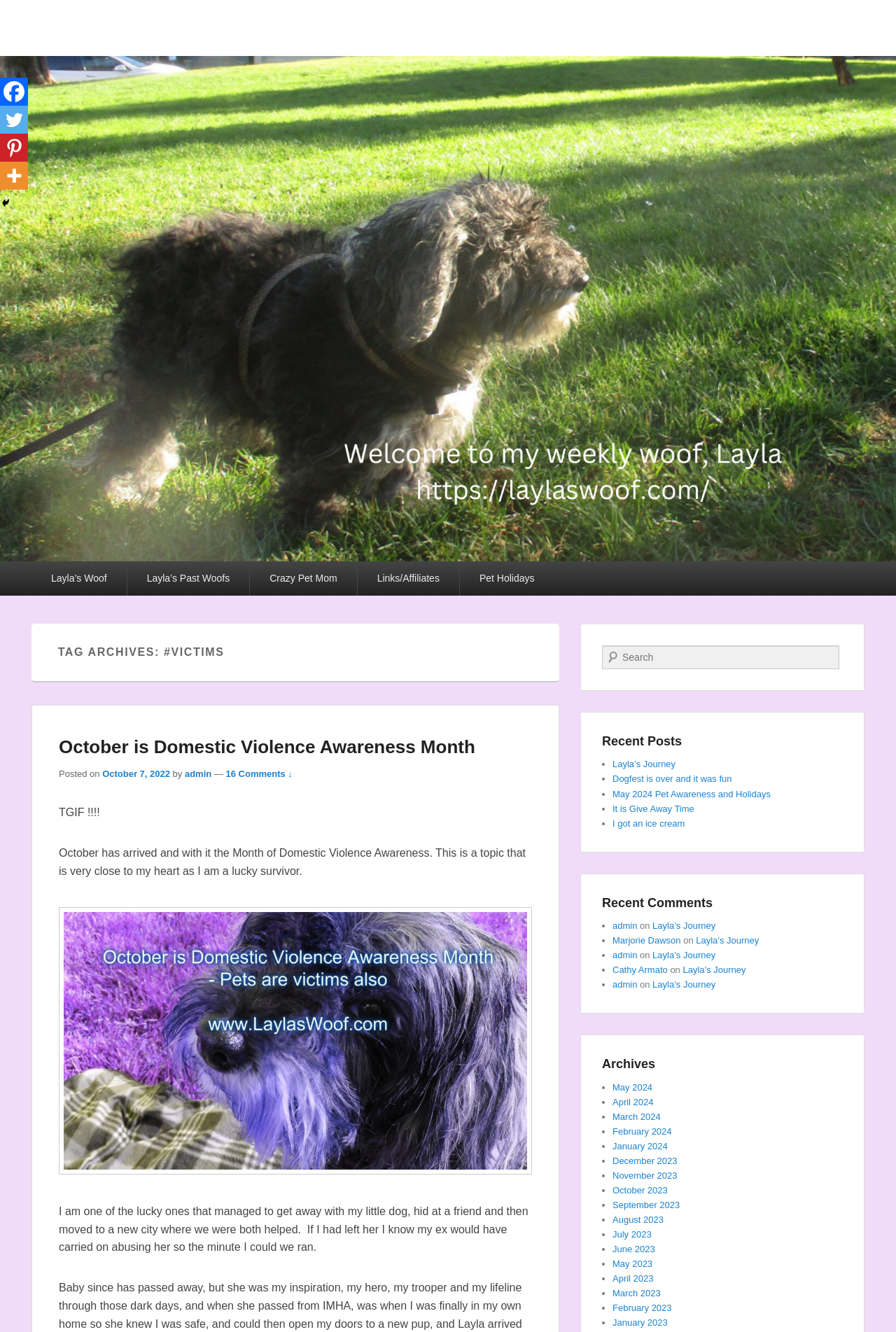Based on the element description Layla’s Past Woofs, identify the bounding box coordinates for the UI element. The coordinates should be in the format (top-left x, top-left y, bottom-right x, bottom-right y) and within the 0 to 1 range.

[0.142, 0.421, 0.278, 0.447]